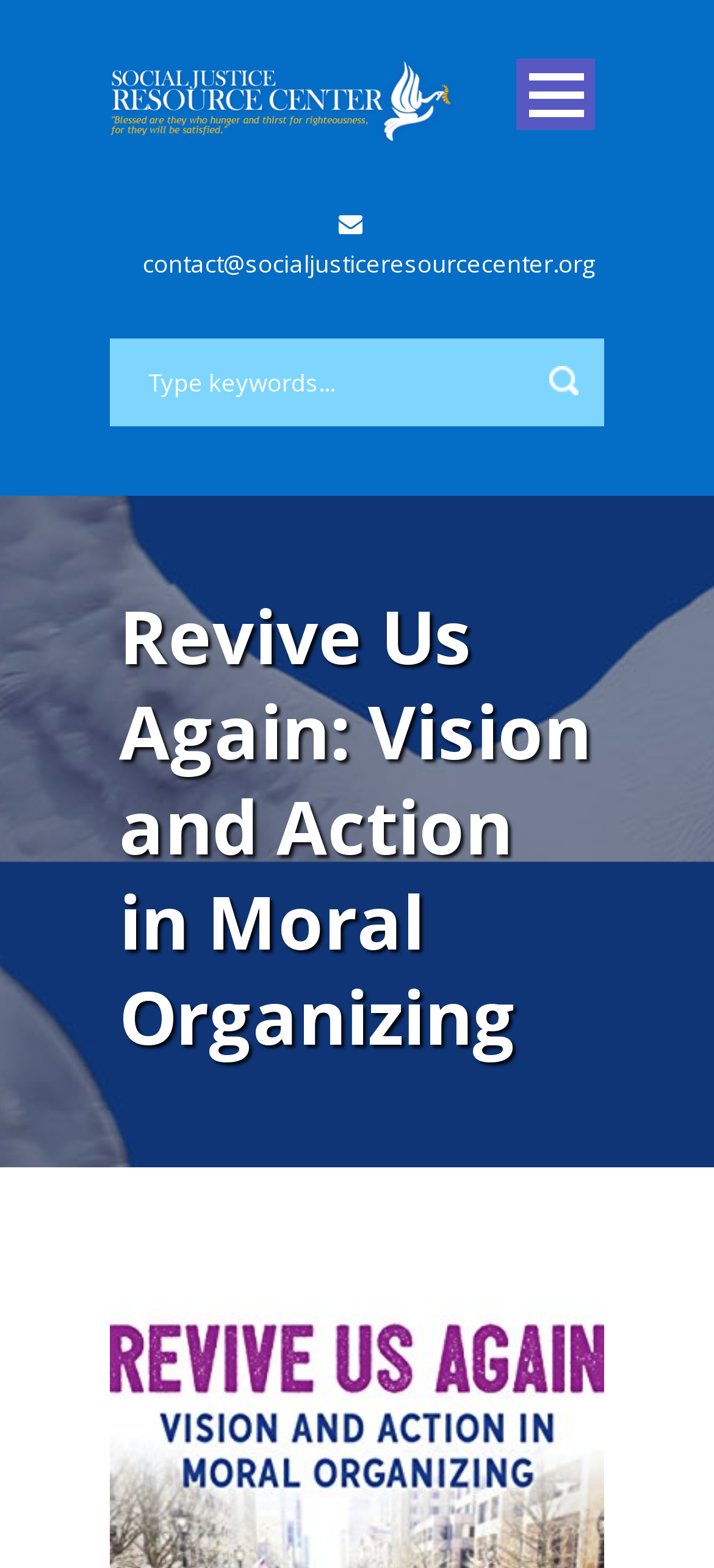Is there a contact email address on the page?
Please interpret the details in the image and answer the question thoroughly.

I looked at the page and found a link with the text 'contact@socialjusticeresourcecenter.org', which appears to be a contact email address.